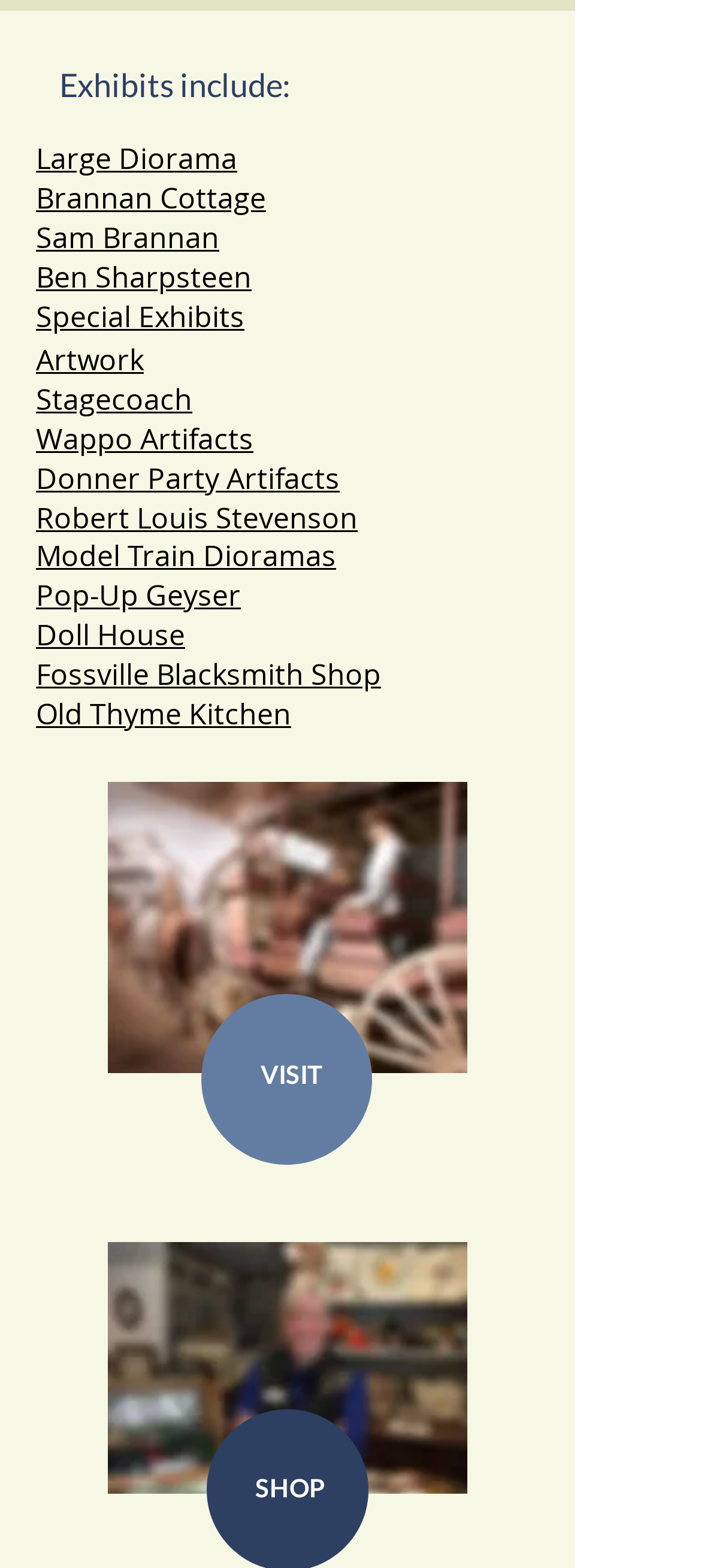Please examine the image and answer the question with a detailed explanation:
How many exhibits are listed?

I counted the number of links under the 'Exhibits include:' heading, which are 15 in total.